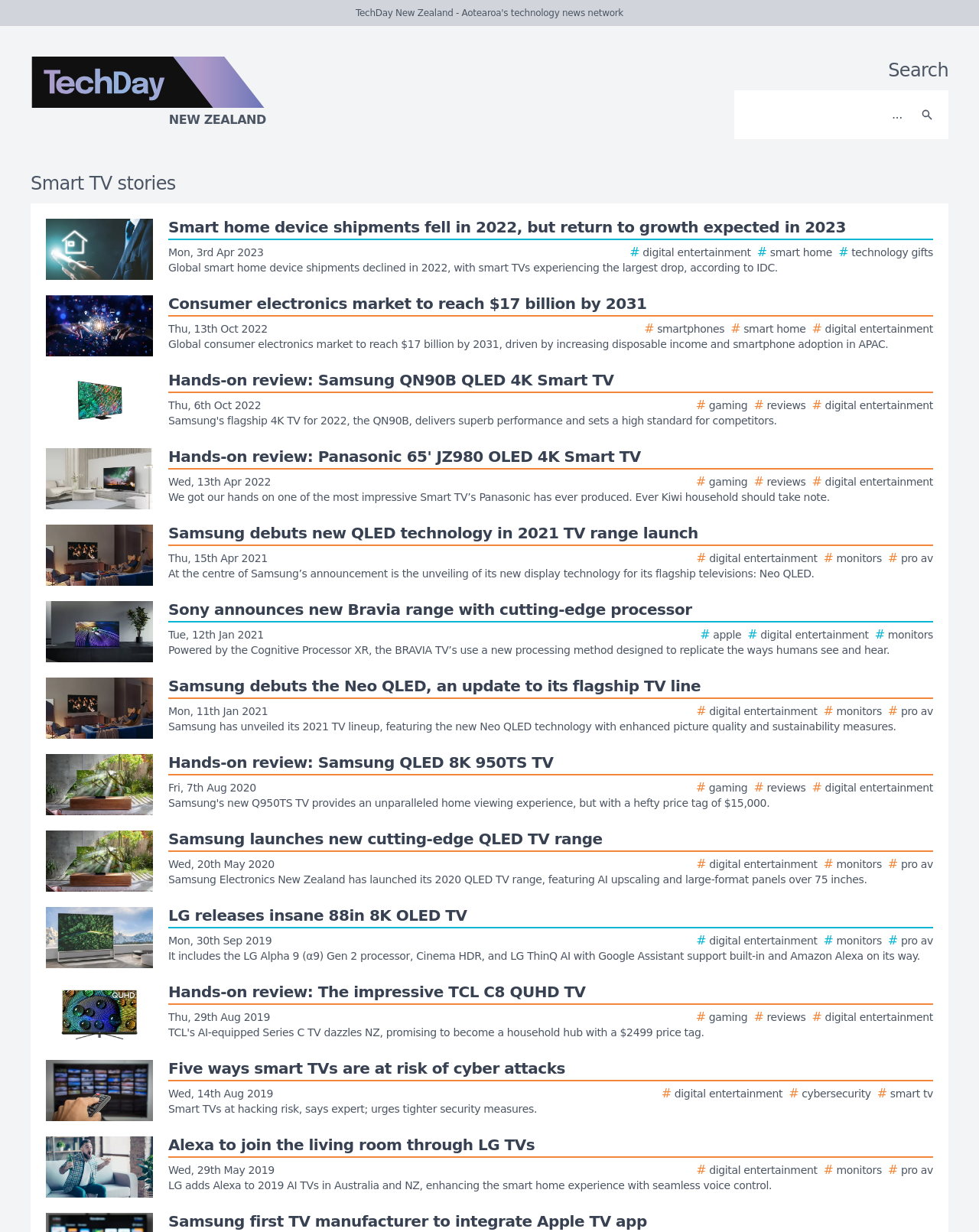Determine the bounding box coordinates of the clickable region to execute the instruction: "Search for a specific term". The coordinates should be four float numbers between 0 and 1, denoted as [left, top, right, bottom].

[0.907, 0.048, 0.969, 0.066]